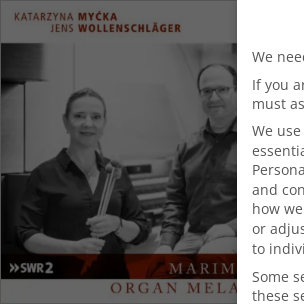Offer an in-depth caption of the image, mentioning all notable aspects.

The image features Katarzyna Myćka and Jens Wollenschläger, prominent musicians known for their collaboration in "Marimba & Organ Melange." Myćka, a talented marimba player, is depicted holding a marimba stick, embodying her passion and skill for this unique instrument. Beside her, Wollenschläger, recognized for his expertise on the organ, presents a thoughtful demeanor, complementing the artistic synergy displayed in their work. The backdrop hints at a musical setting, emphasizing their connection to the performance space, while the title of their project, "Marimba & Organ Melange," is prominently displayed at the bottom. The piece highlights their collaboration, showcasing how their individual talents merge to create a distinctive musical experience.